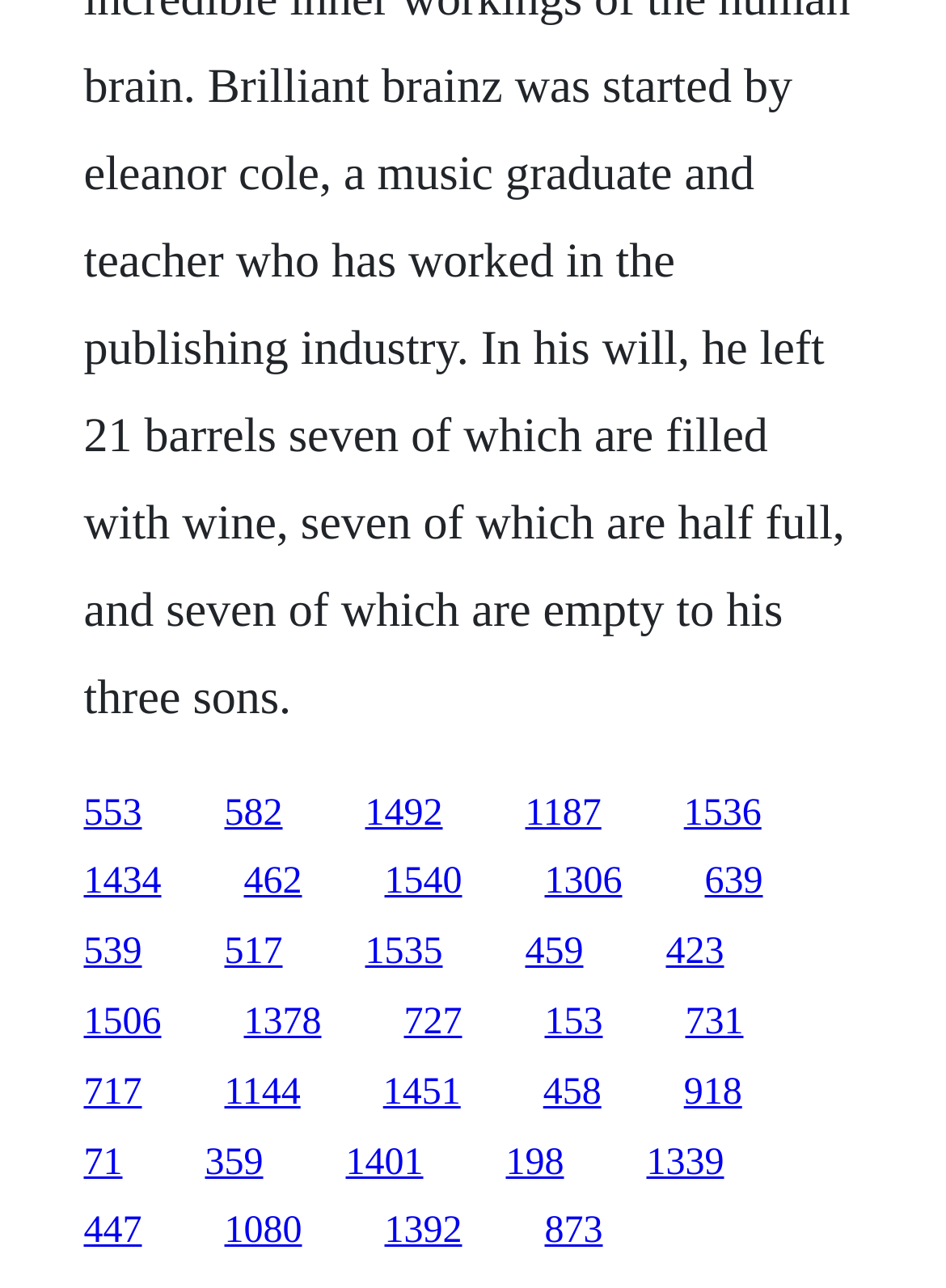How many links are on the webpage?
From the image, respond using a single word or phrase.

50